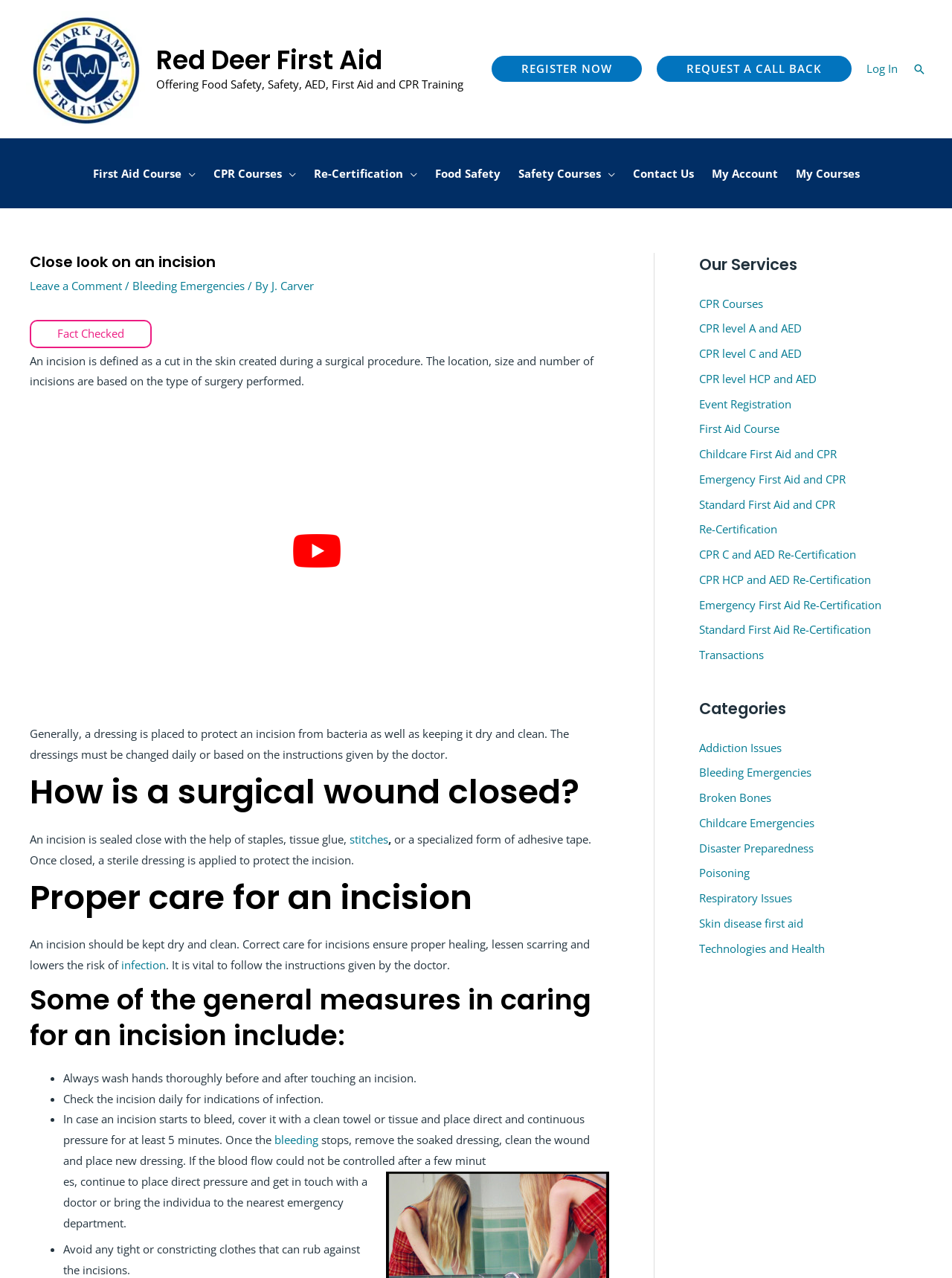Refer to the screenshot and answer the following question in detail:
What is the name of the organization?

I found the answer by looking at the top-left corner of the webpage, where the logo and the organization's name 'Red Deer First Aid' are displayed.